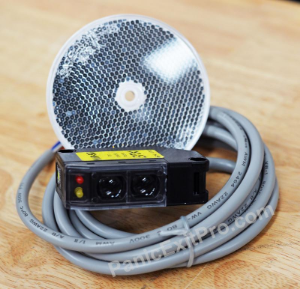What is the purpose of the flexible gray cable?
Please provide an in-depth and detailed response to the question.

The flexible gray cable is an essential component of the EMX NIR-50 Retro-Reflective Photo Eye setup, and its purpose is to connect the photo eye to compatible systems, enabling the device to function effectively.